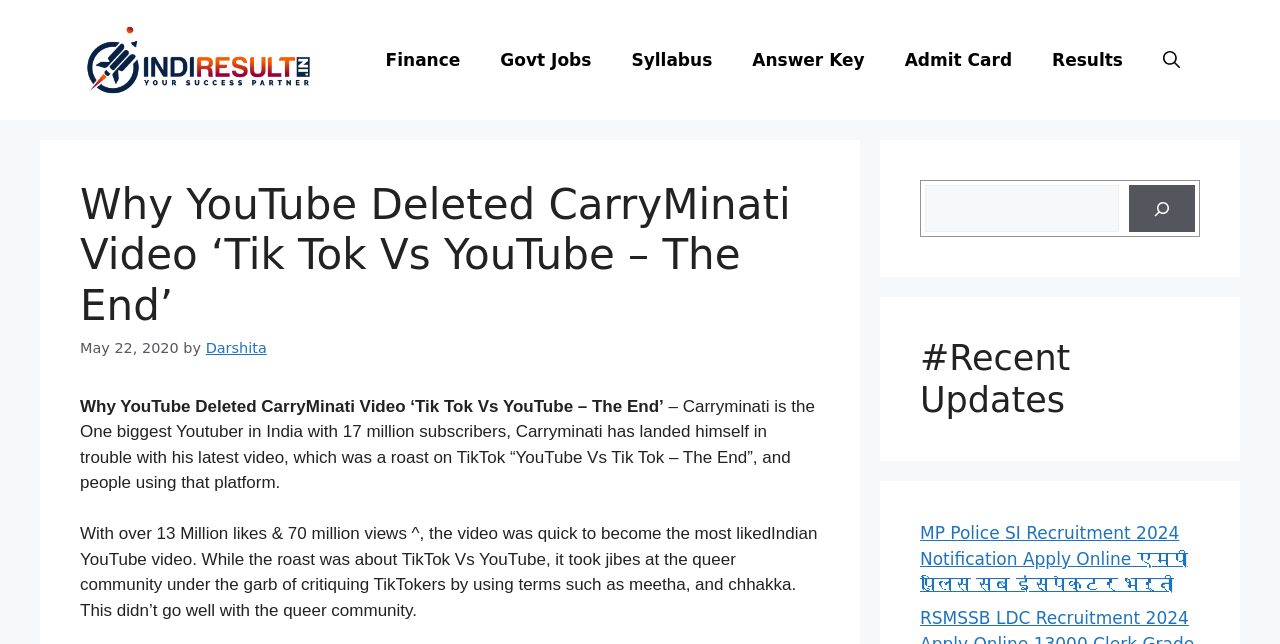What is the number of subscribers of CarryMinati?
Provide an in-depth and detailed explanation in response to the question.

The question can be answered by looking at the text below the heading, which mentions 'Carryminati is the One biggest Youtuber in India with 17 million subscribers'.